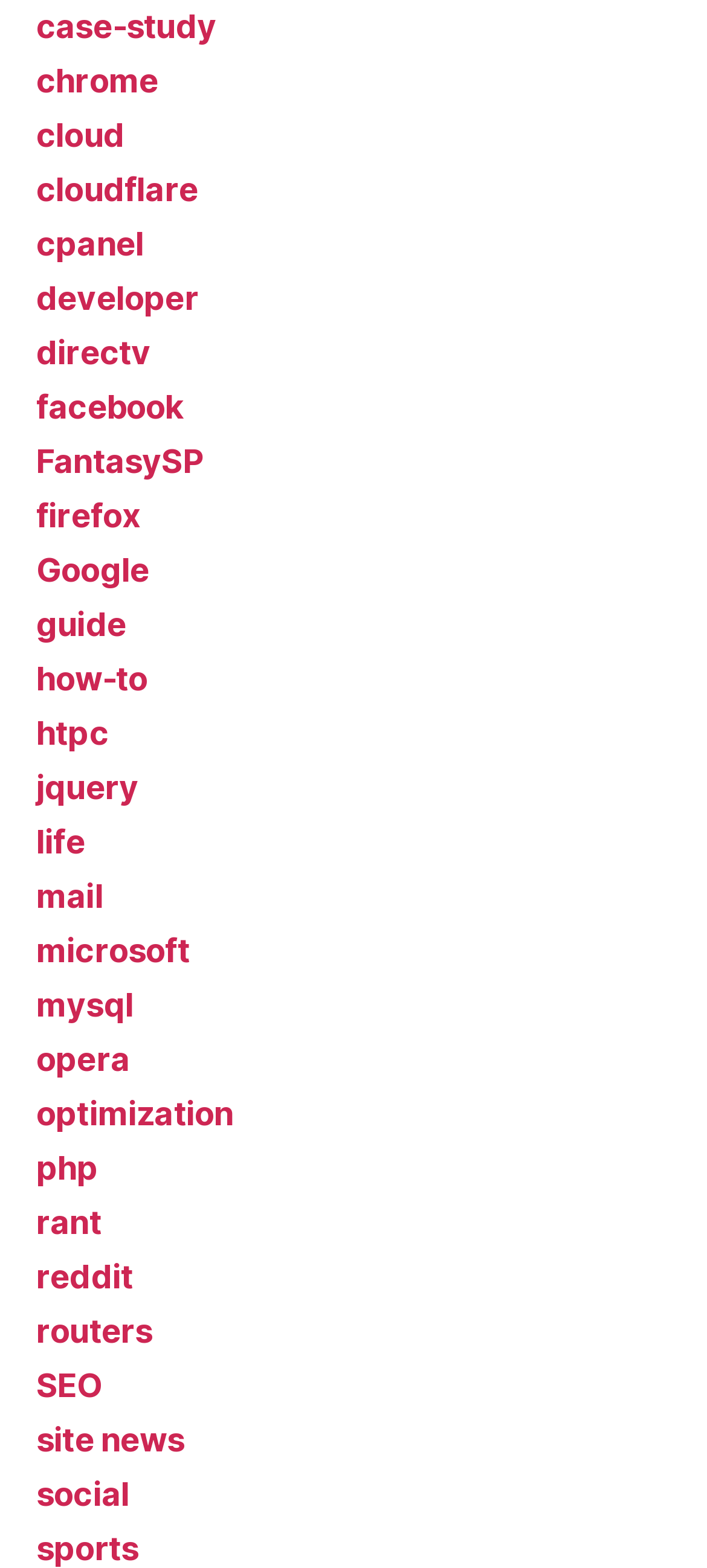Please specify the bounding box coordinates of the region to click in order to perform the following instruction: "check site news".

[0.051, 0.906, 0.26, 0.93]